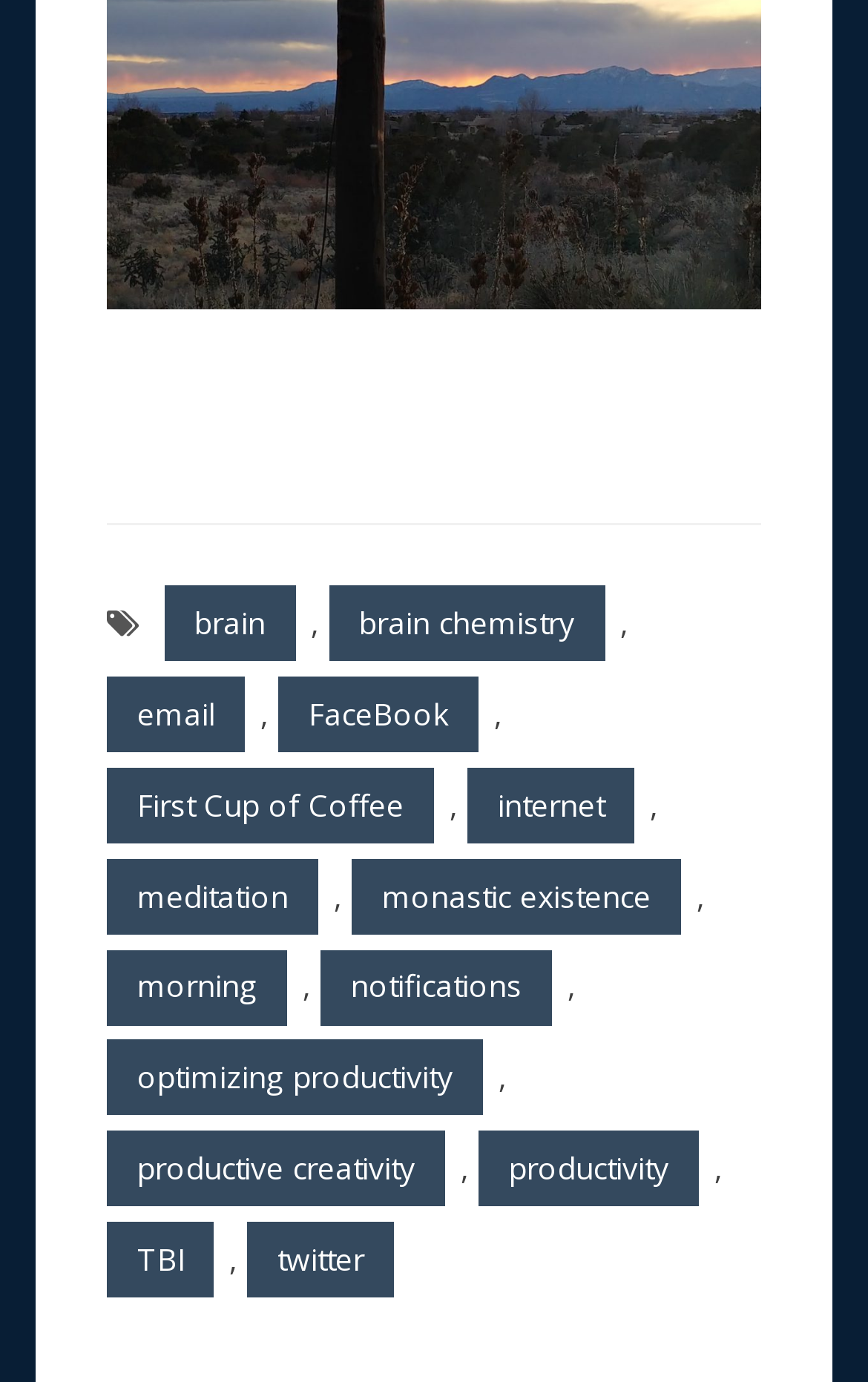Highlight the bounding box coordinates of the region I should click on to meet the following instruction: "go to FaceBook".

[0.32, 0.49, 0.552, 0.545]